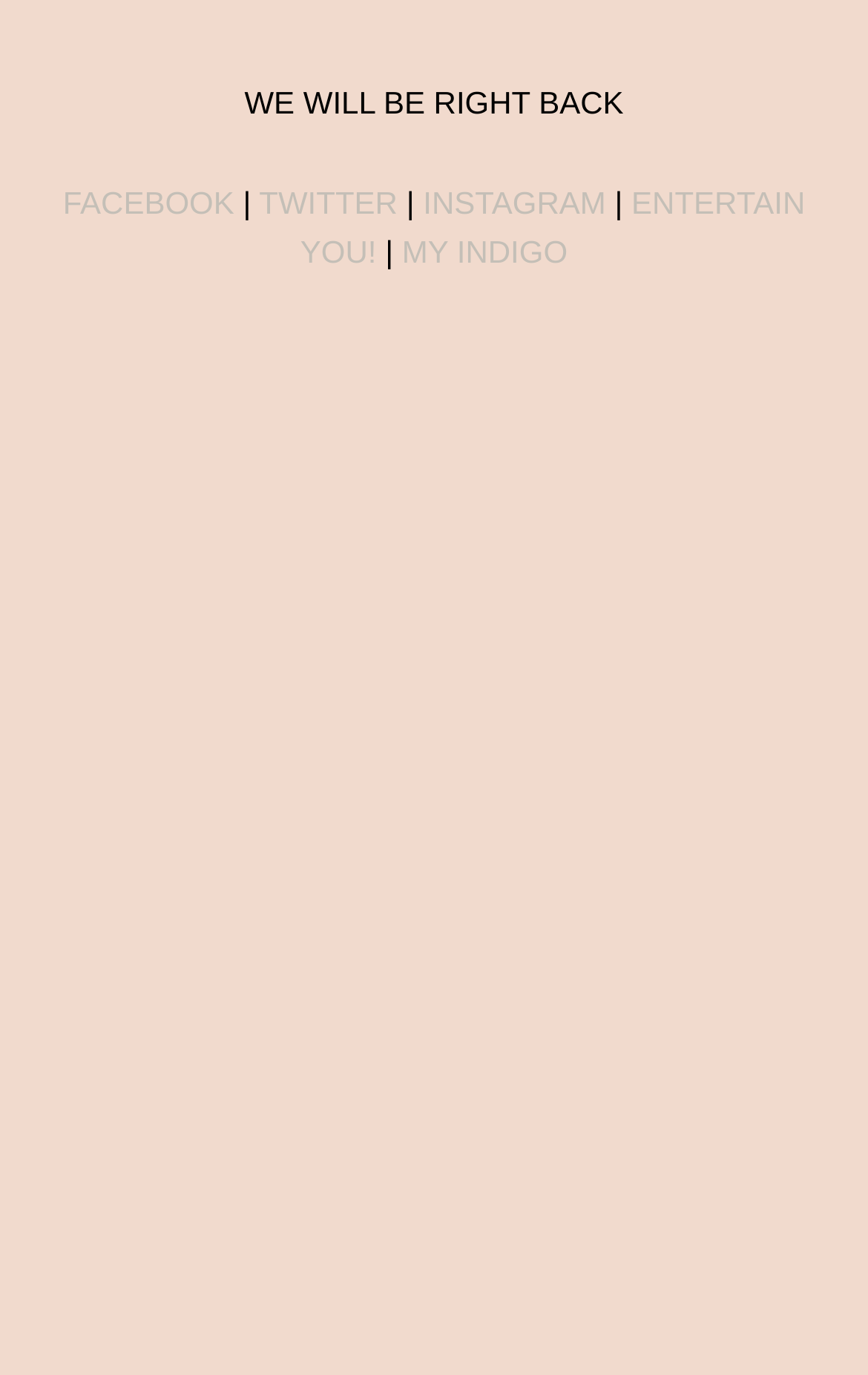Provide a short, one-word or phrase answer to the question below:
How many vertical sections are present on the webpage?

2